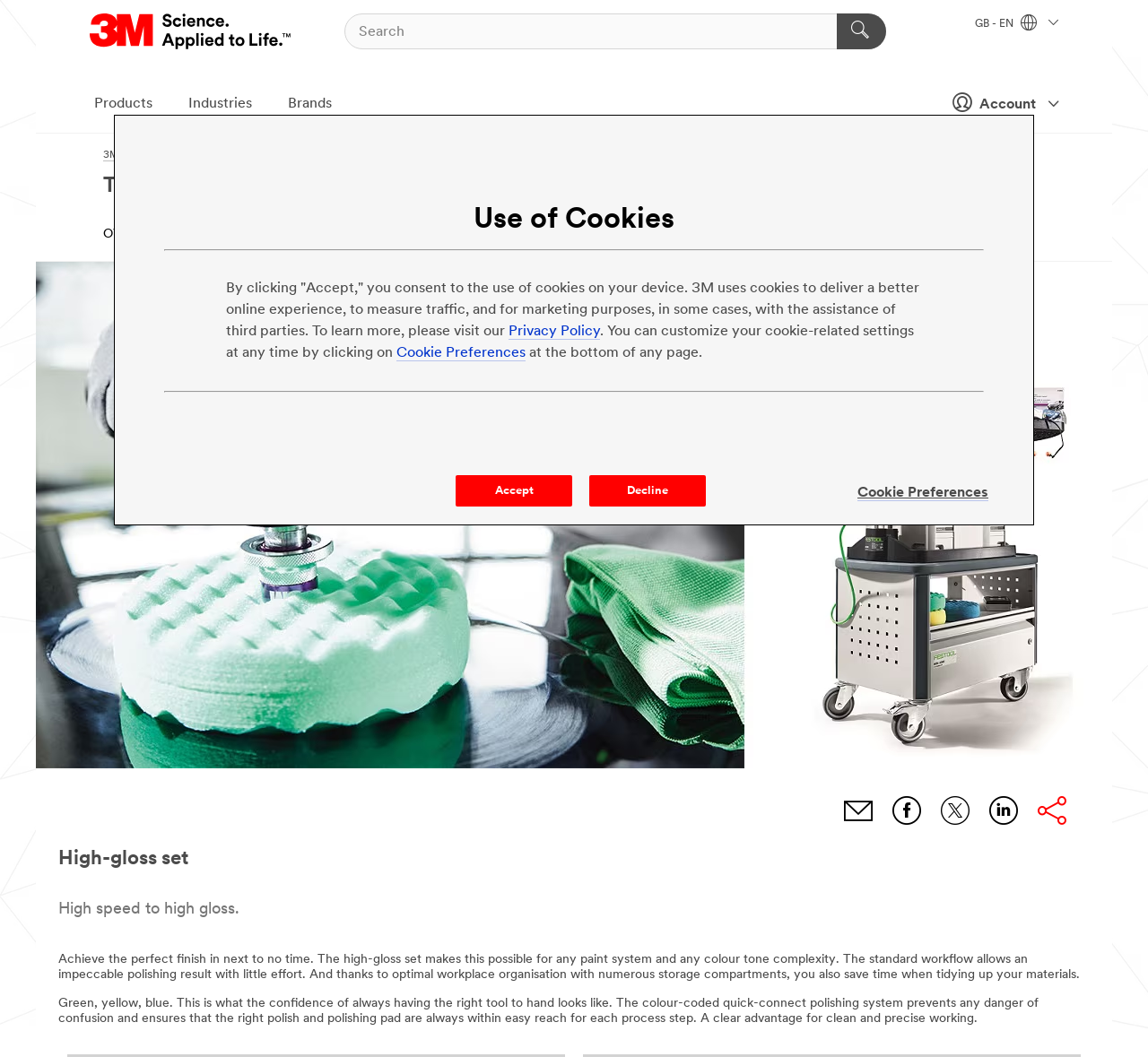Can you look at the image and give a comprehensive answer to the question:
What is the color-coded system used for?

The color-coded system is used for the quick-connect polishing system, which prevents confusion and ensures that the right polish and polishing pad are always within easy reach for each process step. This is described in the static text on the webpage.